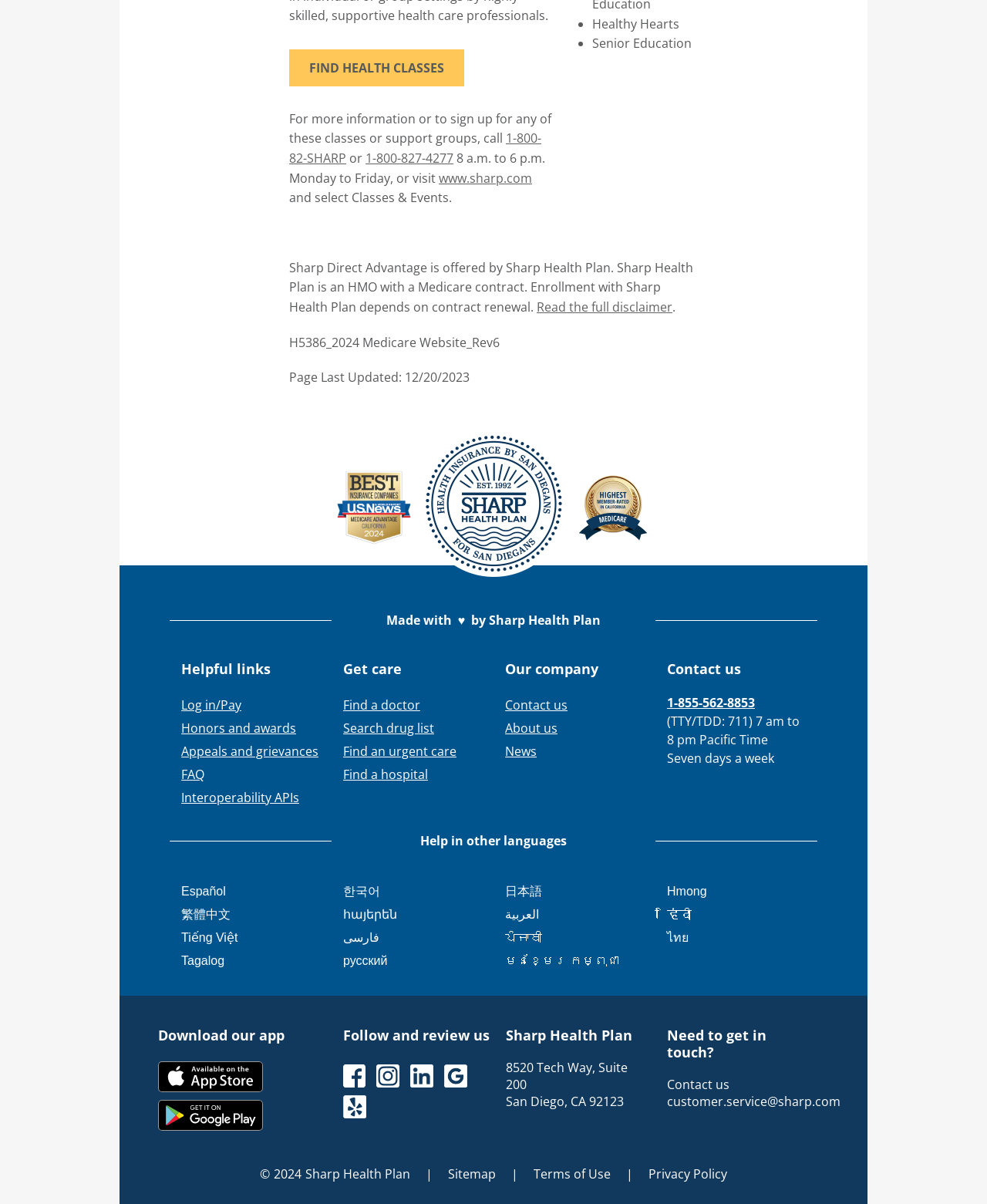Highlight the bounding box coordinates of the element you need to click to perform the following instruction: "Log in or pay."

[0.184, 0.578, 0.245, 0.592]